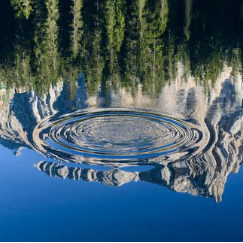Give a comprehensive caption for the image.

A serene landscape captures a tranquil moment at a pristine lake, where the clear blue waters mirror the towering mountain range and lush greenery surrounding the shoreline. The reflection creates a stunning visual symmetry, enhancing the beauty of the natural scenery. A series of concentric ripples emanate from the center of the lake, breaking the stillness and adding a dynamic element to the image. This striking scene portrays the harmonious relationship between water and land, inviting viewers to appreciate the peacefulness and majesty of nature.